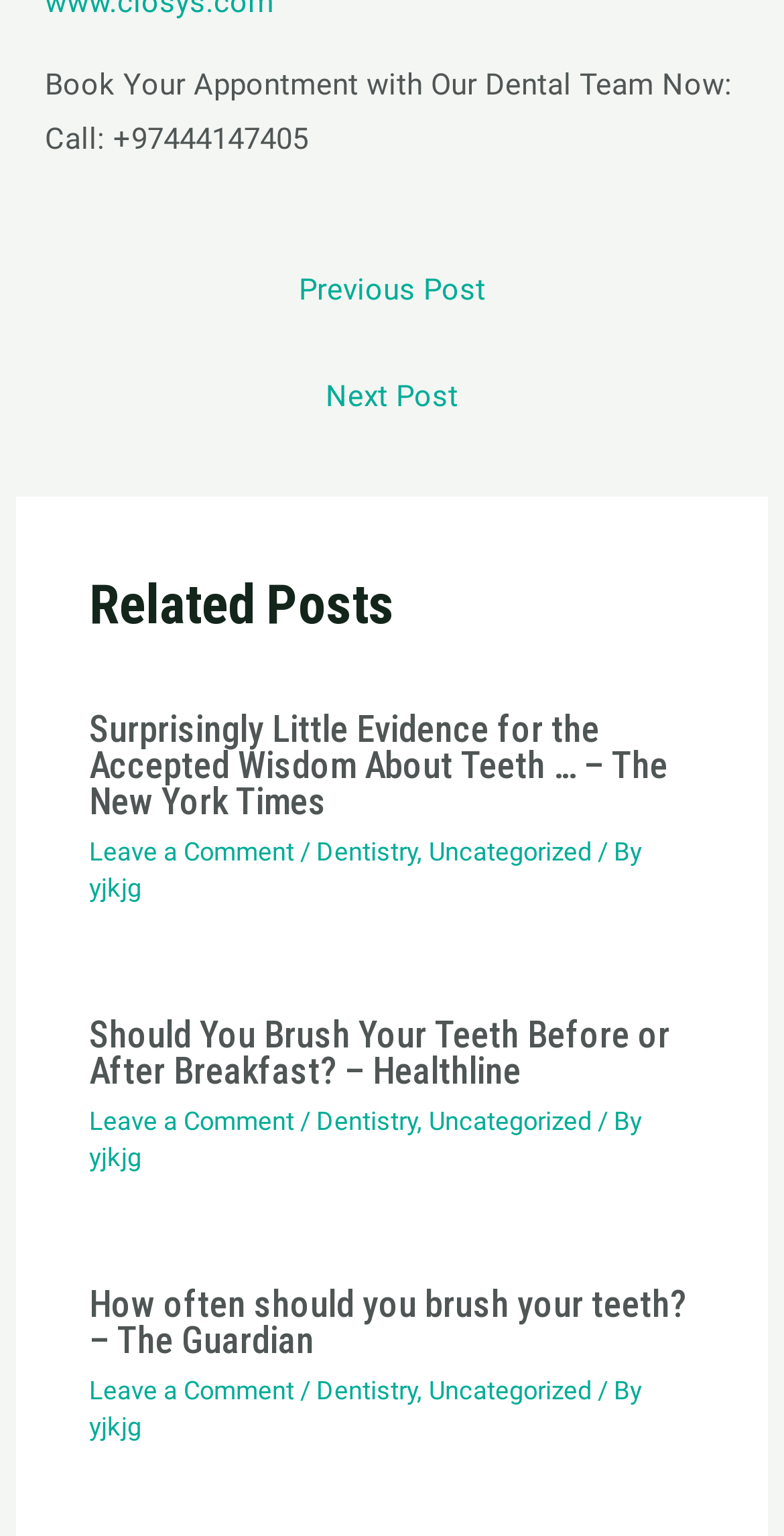Identify the bounding box coordinates of the specific part of the webpage to click to complete this instruction: "Click the link 'How often should you brush your teeth? – The Guardian'".

[0.114, 0.835, 0.875, 0.886]